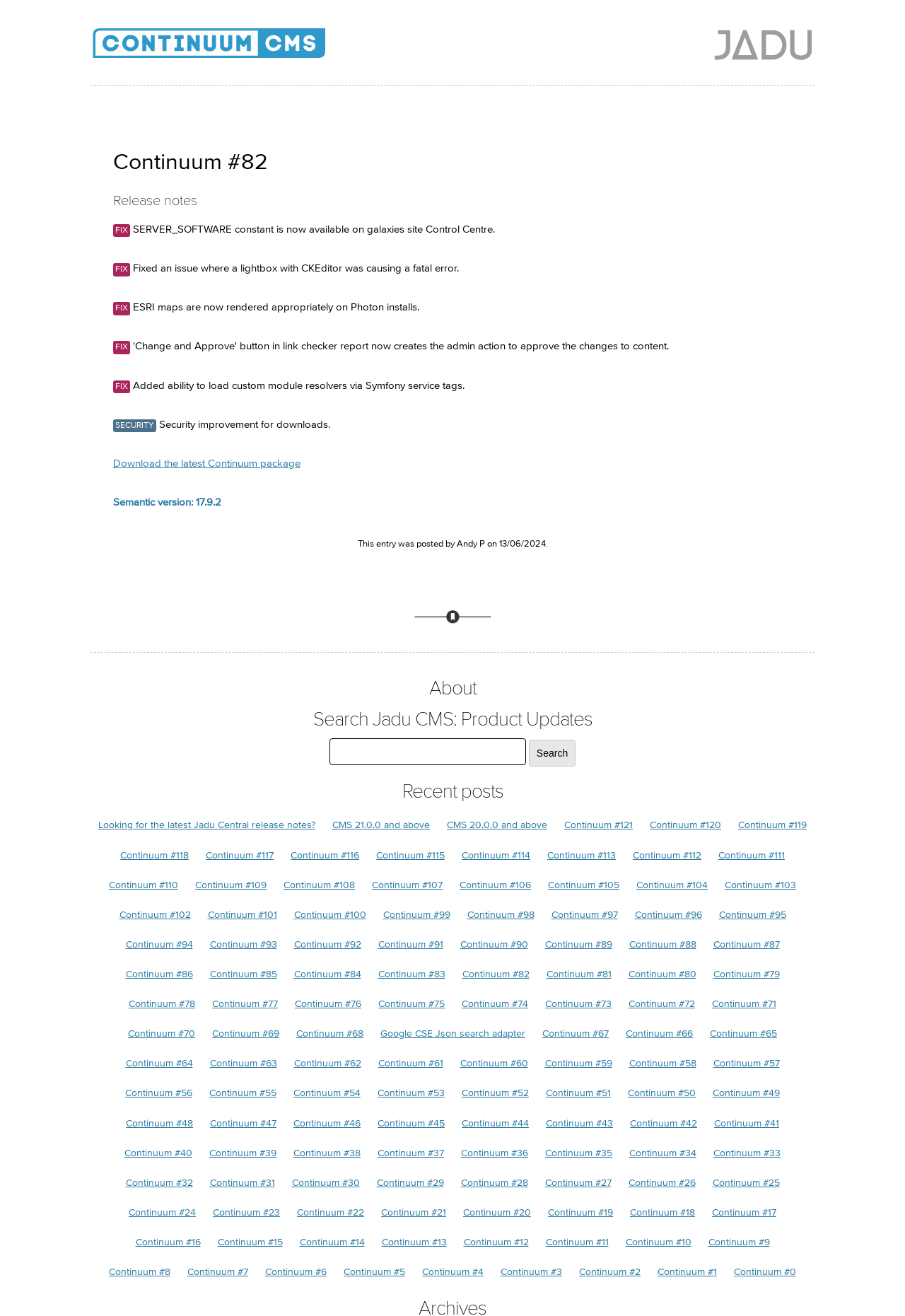Pinpoint the bounding box coordinates of the clickable area necessary to execute the following instruction: "Search for Jadu CMS: Product Updates". The coordinates should be given as four float numbers between 0 and 1, namely [left, top, right, bottom].

[0.364, 0.561, 0.581, 0.582]